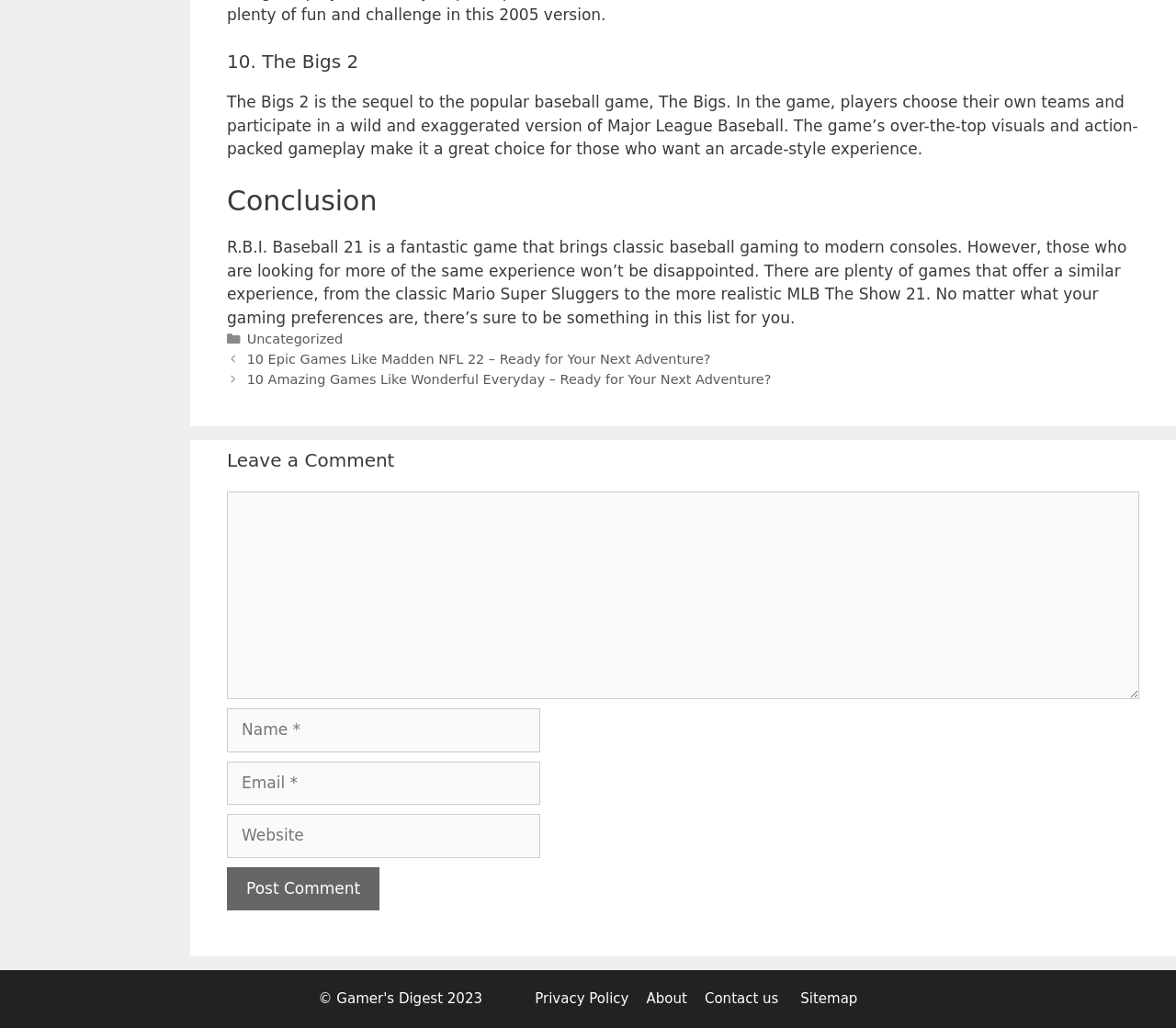Find the bounding box coordinates for the area that should be clicked to accomplish the instruction: "Click on the 'Post Comment' button".

[0.193, 0.843, 0.323, 0.886]